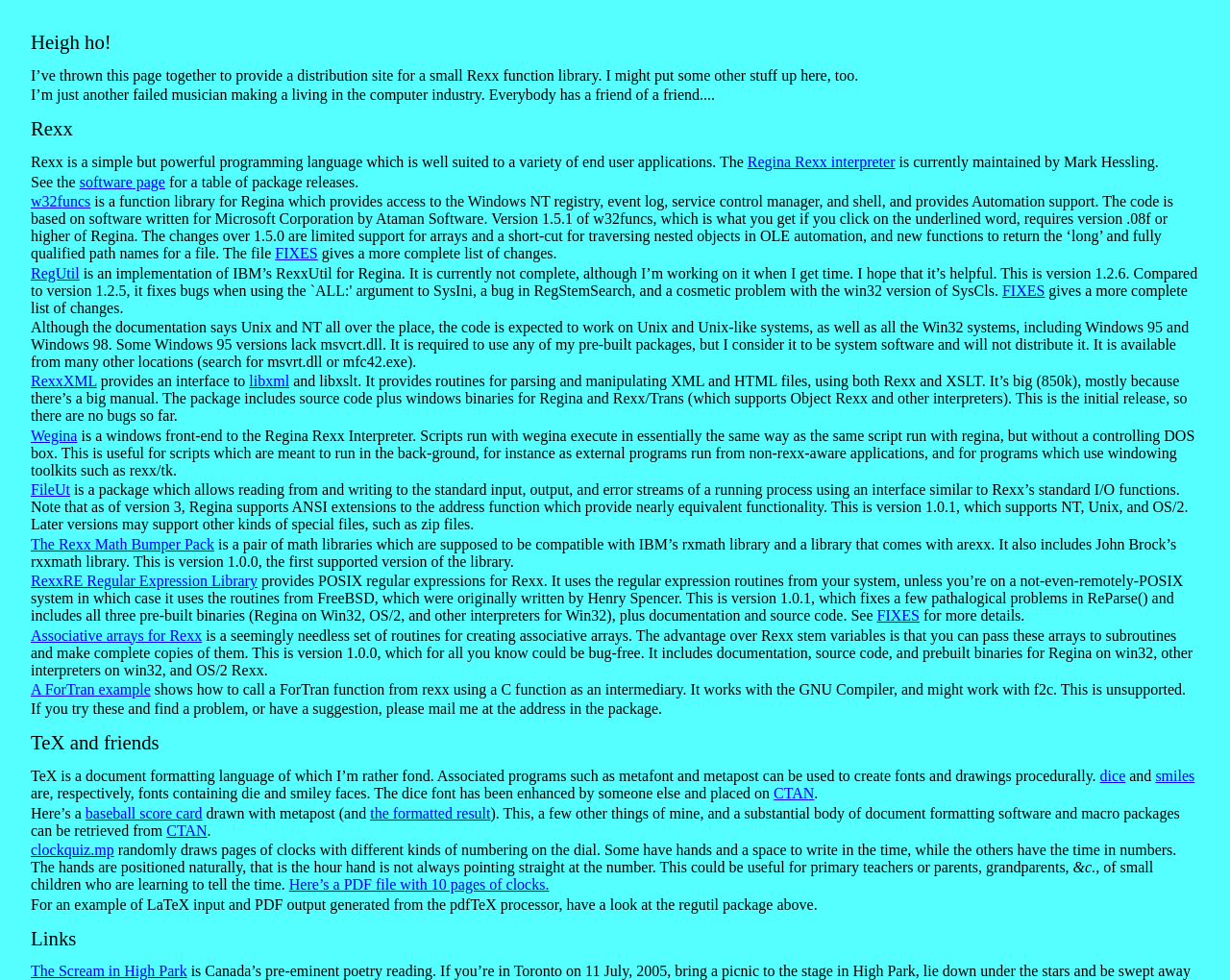What is the main topic of this webpage?
Provide a well-explained and detailed answer to the question.

Based on the webpage content, I can see that the webpage is primarily about Rexx, a programming language, and its related libraries and tools. The webpage provides information and resources for Rexx users.